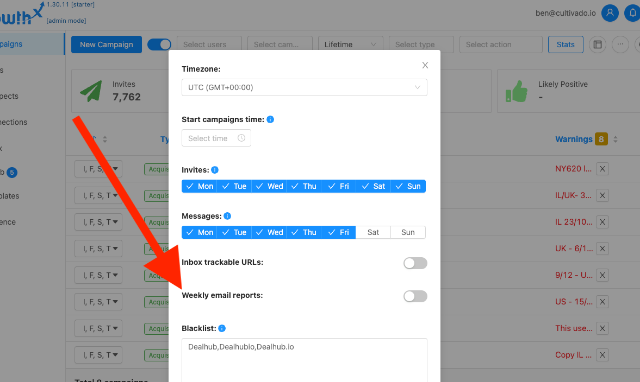How many days of the week can users select for sending invites or messages?
Please provide a single word or phrase based on the screenshot.

7